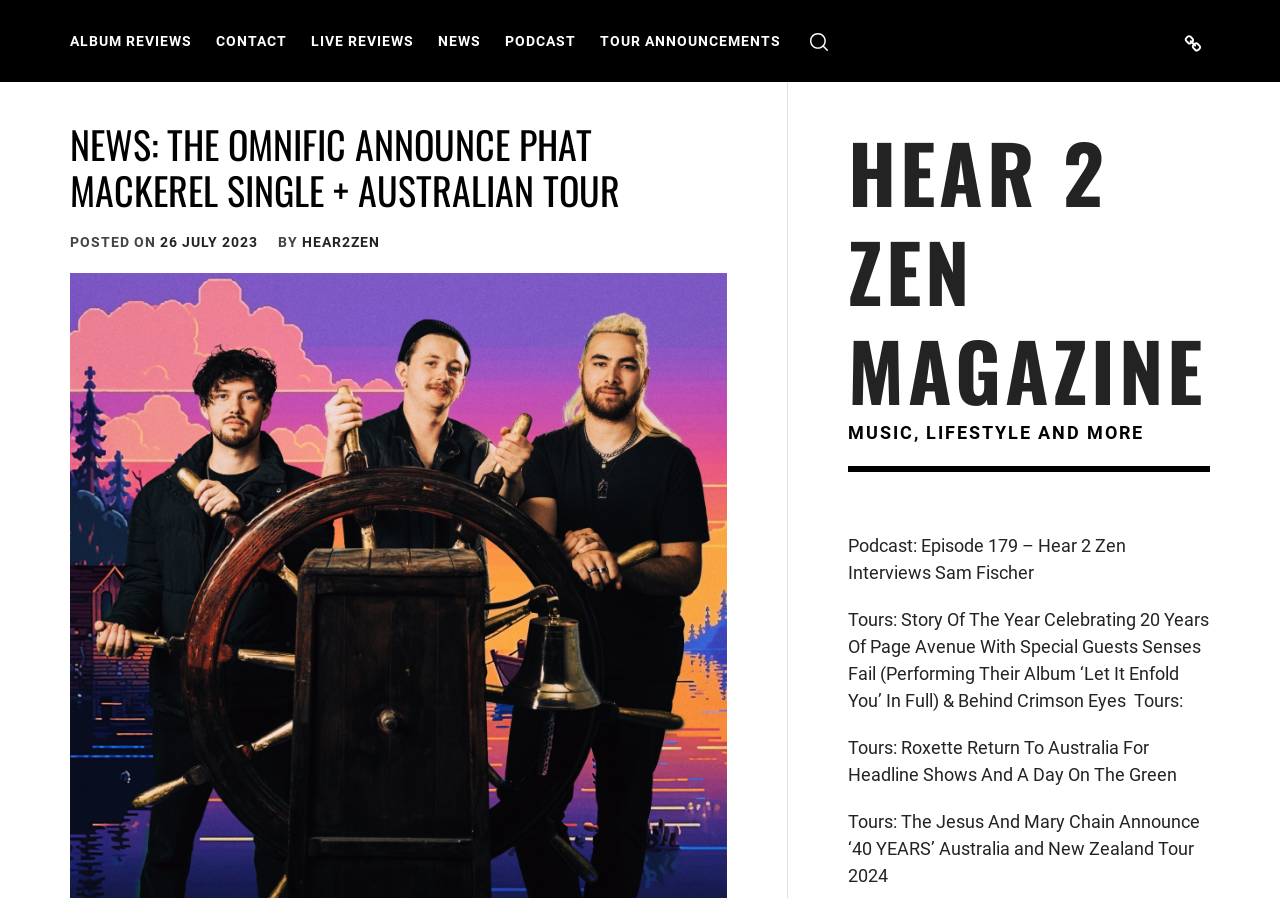Could you find the bounding box coordinates of the clickable area to complete this instruction: "Click on ALBUM REVIEWS"?

[0.055, 0.028, 0.158, 0.063]